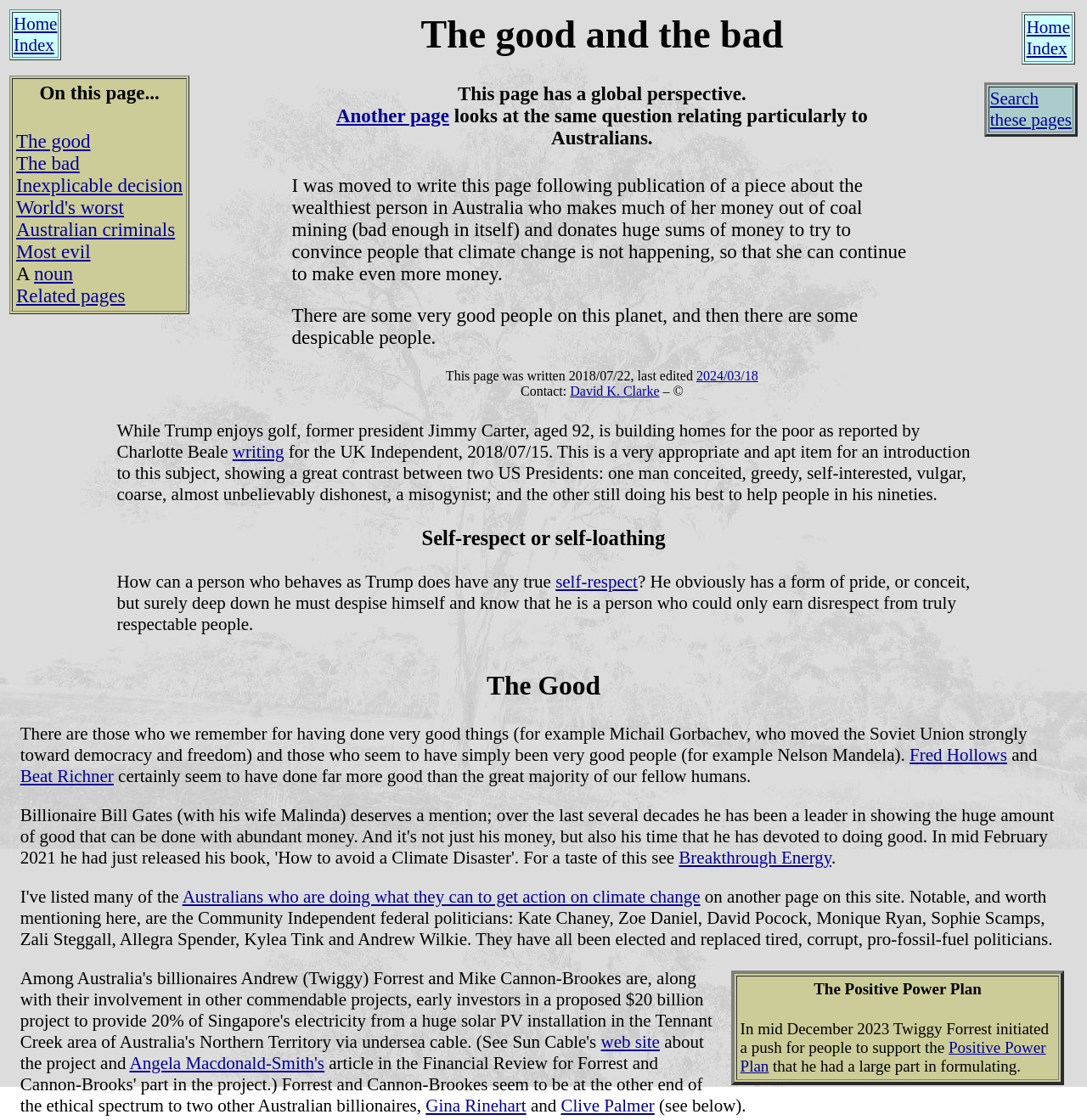Respond to the question below with a single word or phrase: What is the main topic of this webpage?

Good and bad people